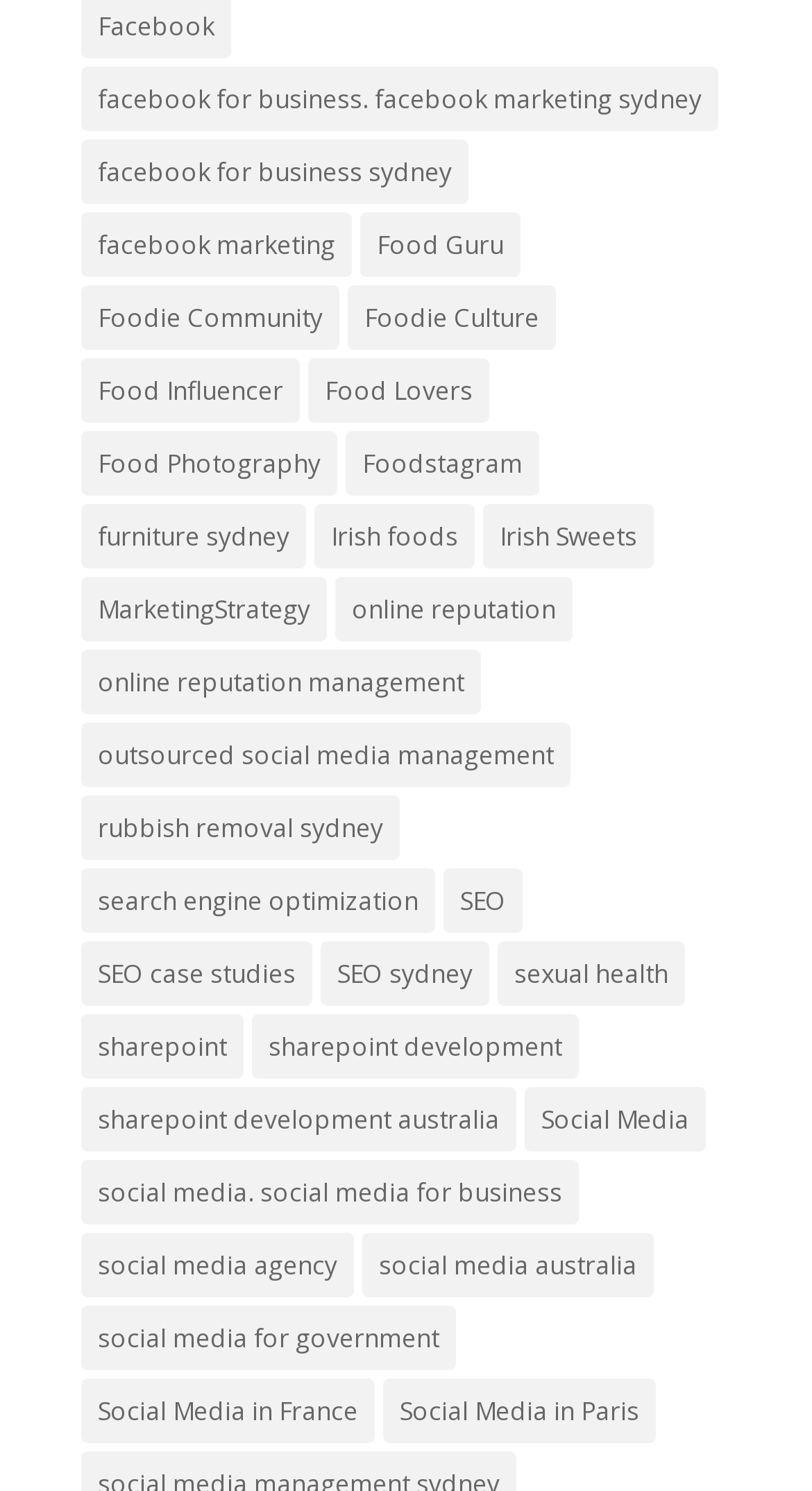Find the bounding box coordinates for the HTML element specified by: "SEO".

[0.546, 0.582, 0.644, 0.626]